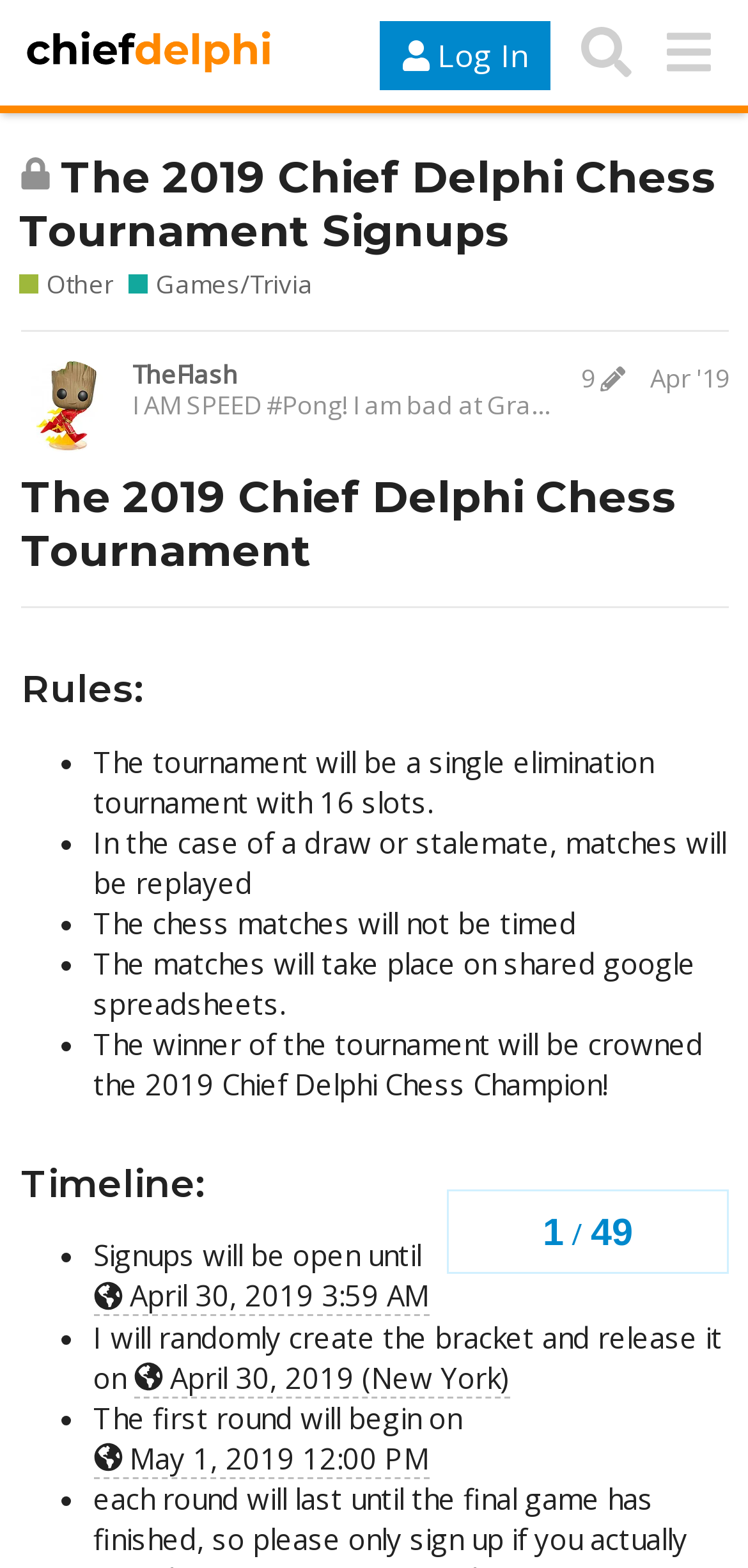Please specify the bounding box coordinates for the clickable region that will help you carry out the instruction: "View tag archives for 1950".

None